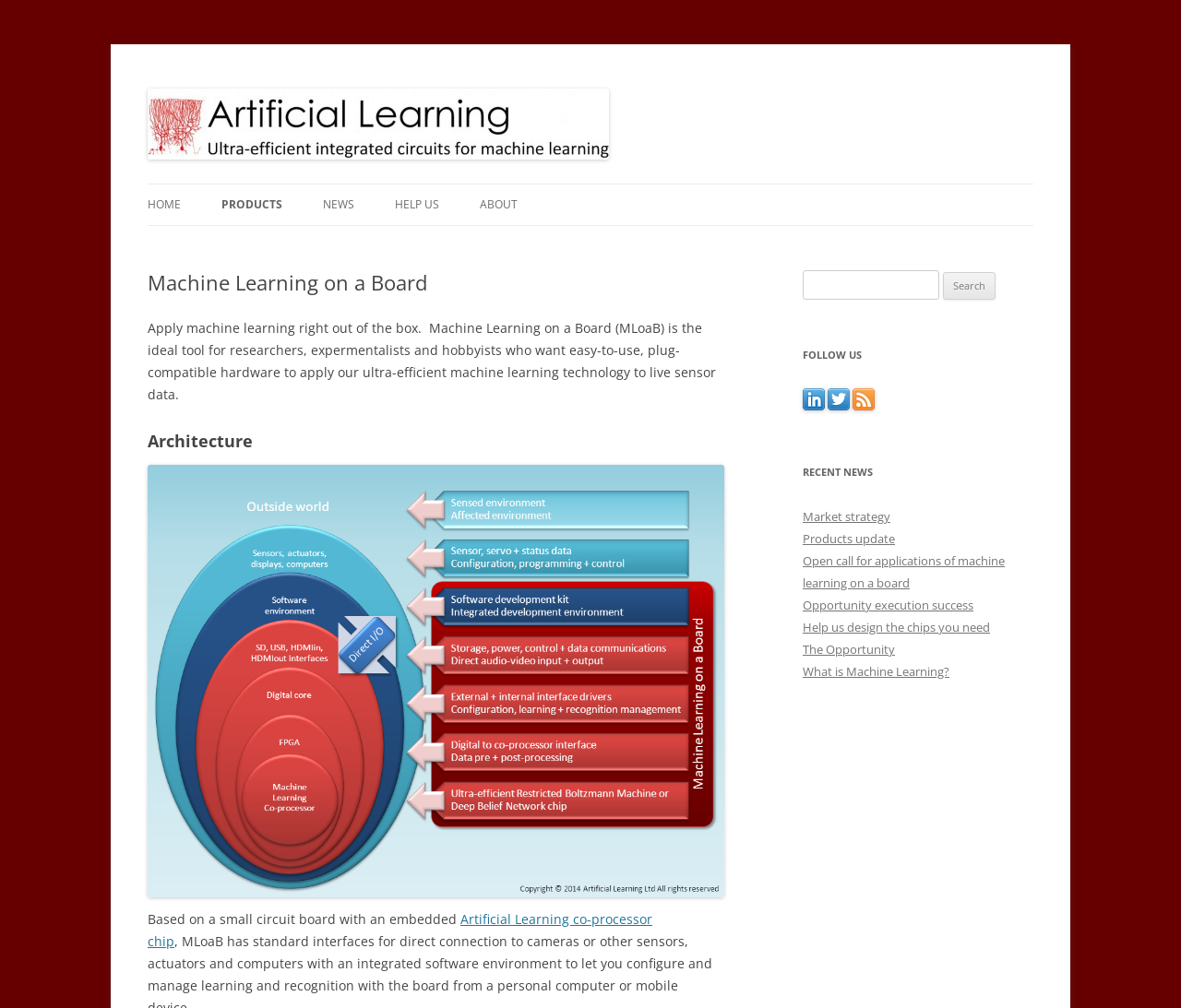Can you specify the bounding box coordinates of the area that needs to be clicked to fulfill the following instruction: "Follow on LinkedIn"?

[0.68, 0.395, 0.698, 0.411]